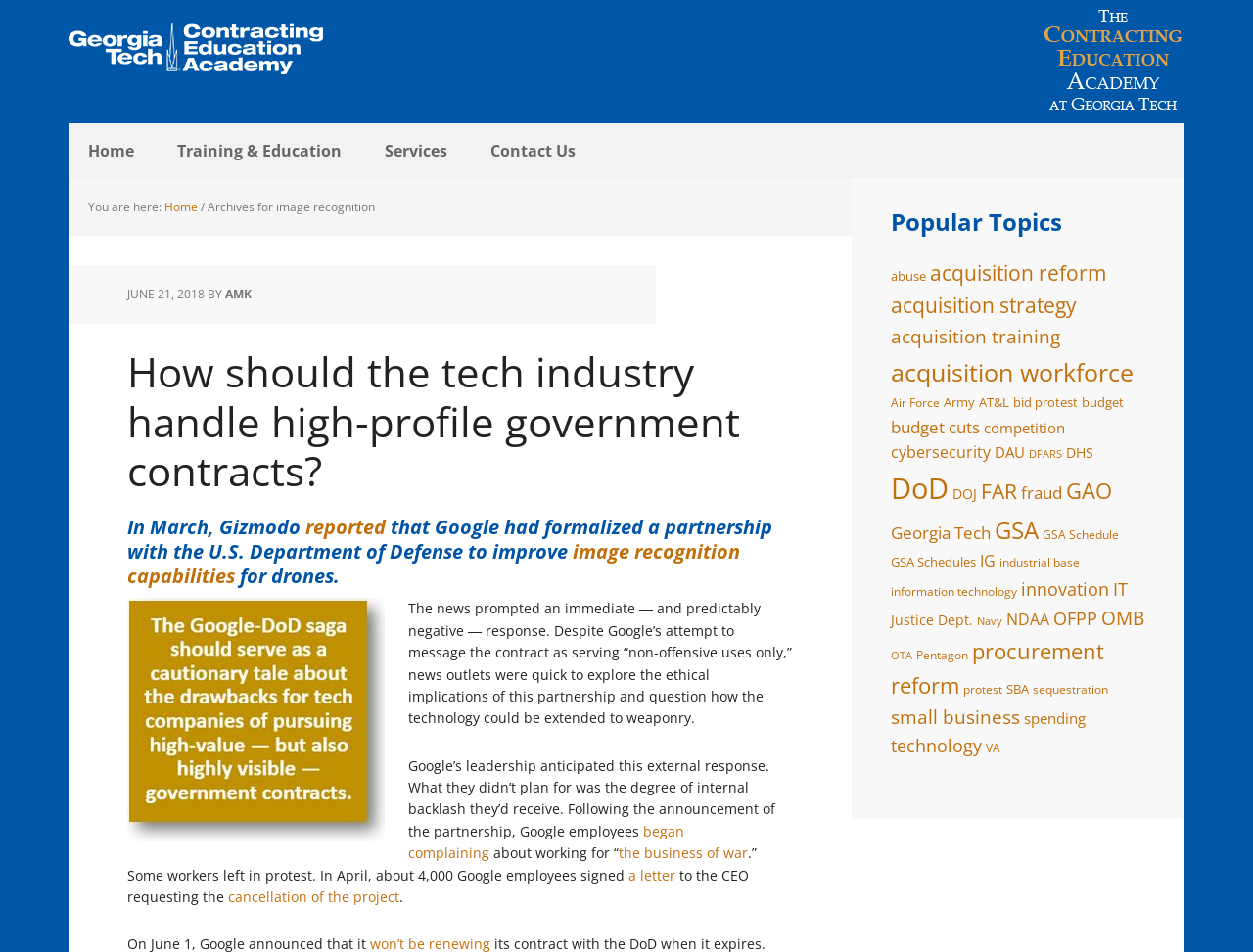Using the elements shown in the image, answer the question comprehensively: What is the name of the academy?

I found the answer by looking at the top-left corner of the webpage, where the logo and the name of the academy are displayed.